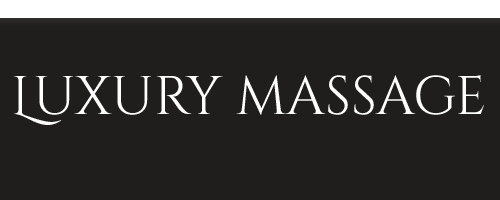Answer the following query with a single word or phrase:
What kind of experience does the image suggest?

Luxurious and relaxing